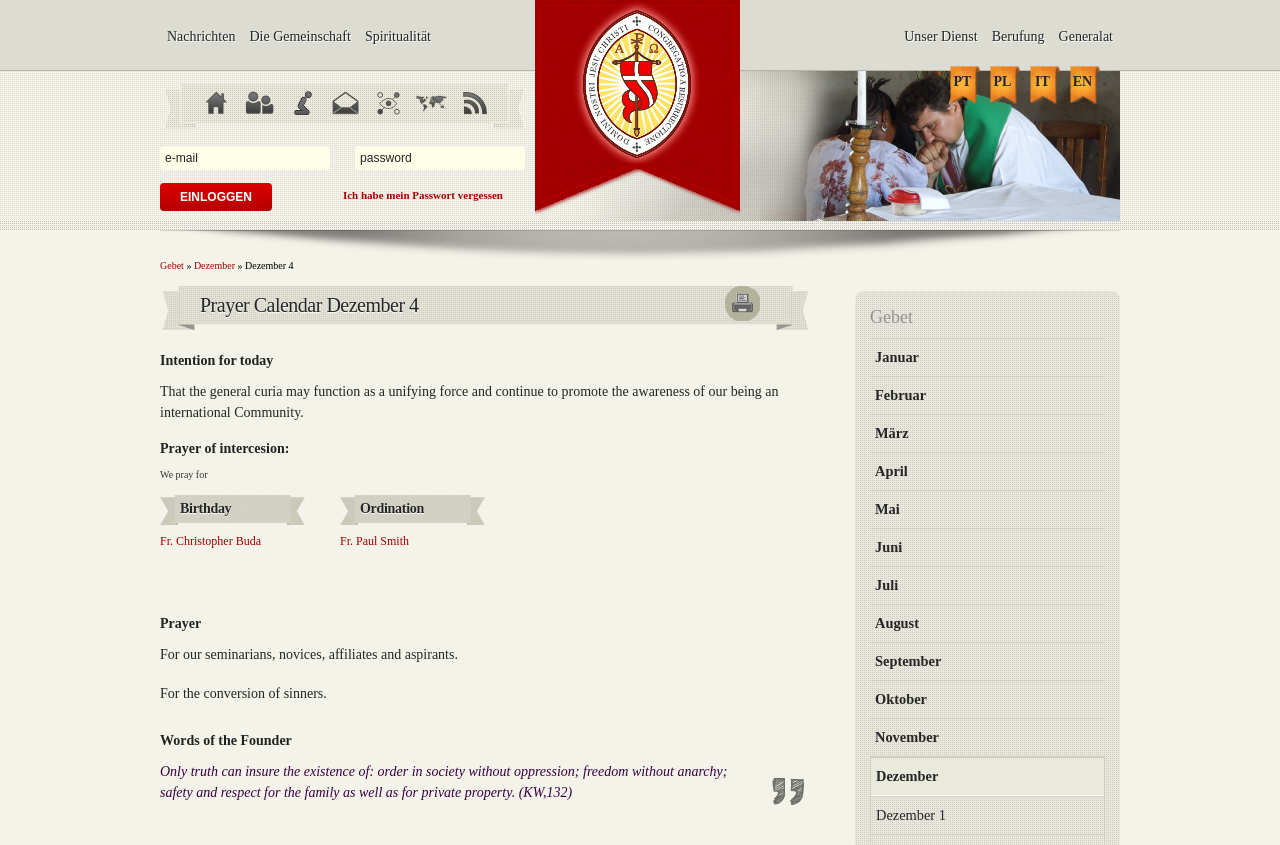Please locate the clickable area by providing the bounding box coordinates to follow this instruction: "View the December prayer calendar".

[0.68, 0.896, 0.862, 0.941]